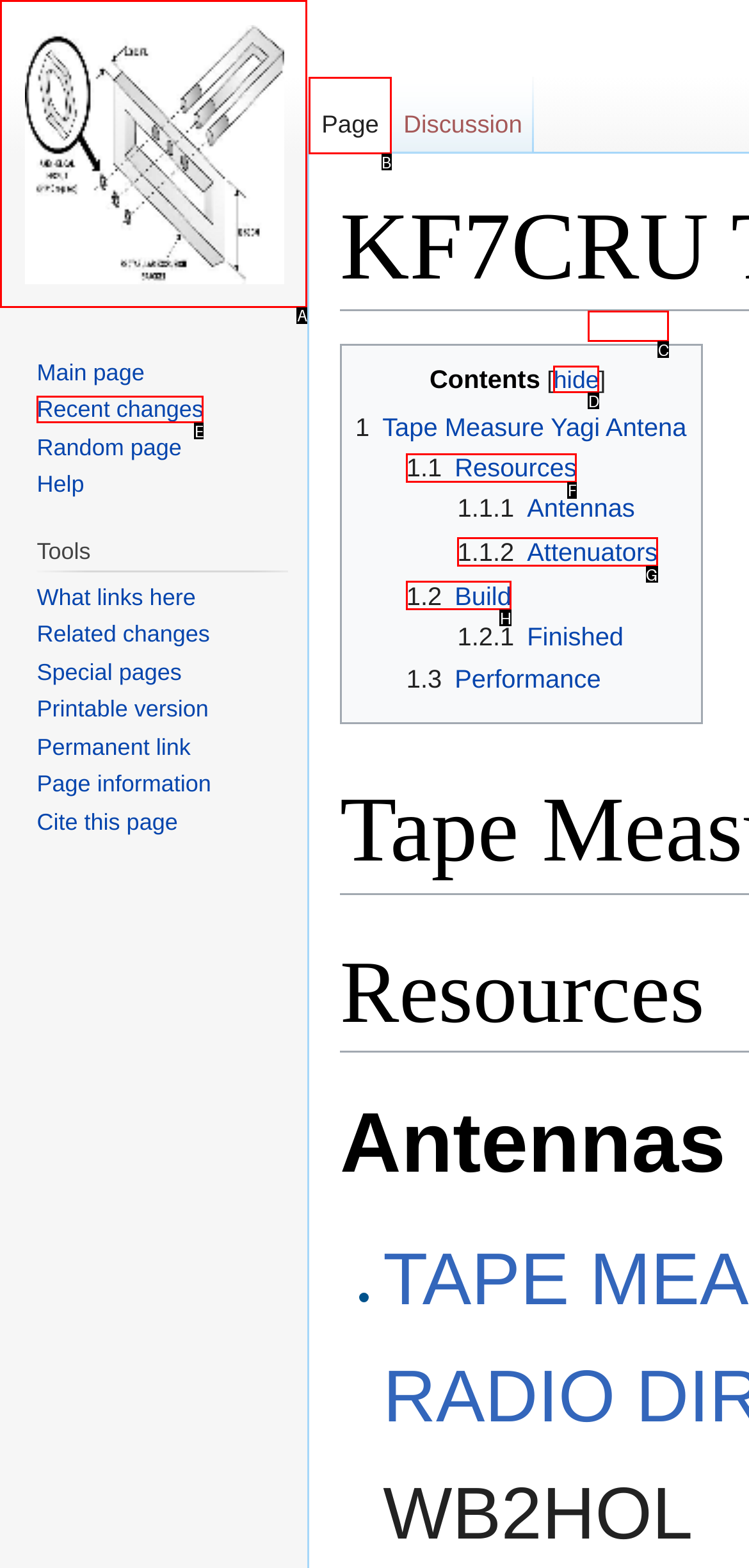For the instruction: visit the main page, determine the appropriate UI element to click from the given options. Respond with the letter corresponding to the correct choice.

A